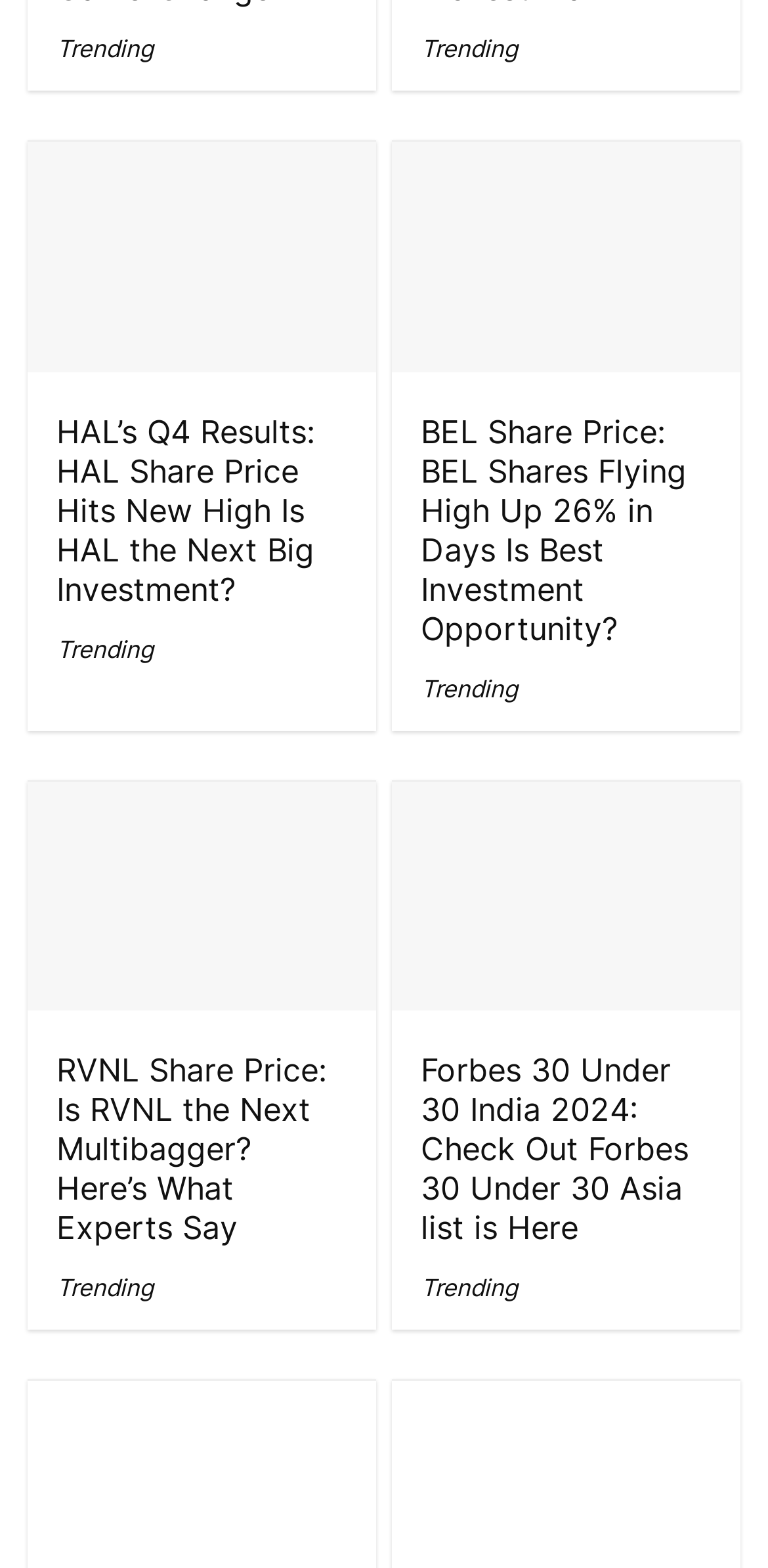What is the theme of the articles on this page?
Provide a detailed answer to the question using information from the image.

The articles on this page are related to stock market and investments, with topics such as quarterly results, share prices, and investment opportunities.